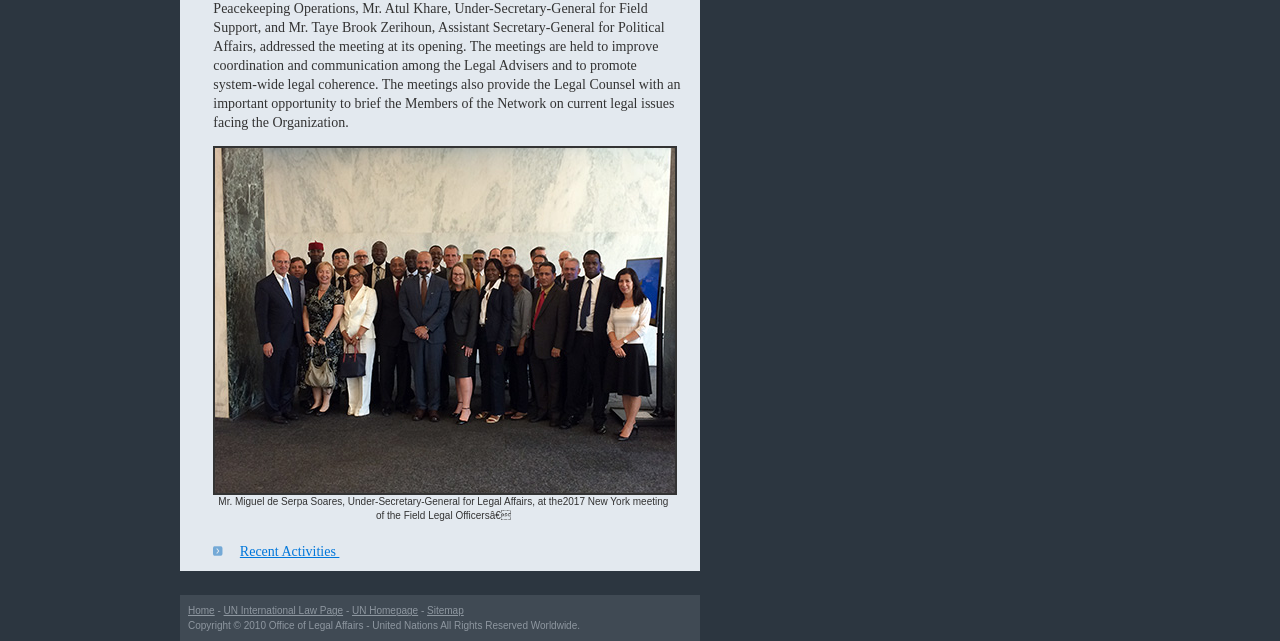Using the description: "Recent Activities", identify the bounding box of the corresponding UI element in the screenshot.

[0.187, 0.849, 0.265, 0.873]